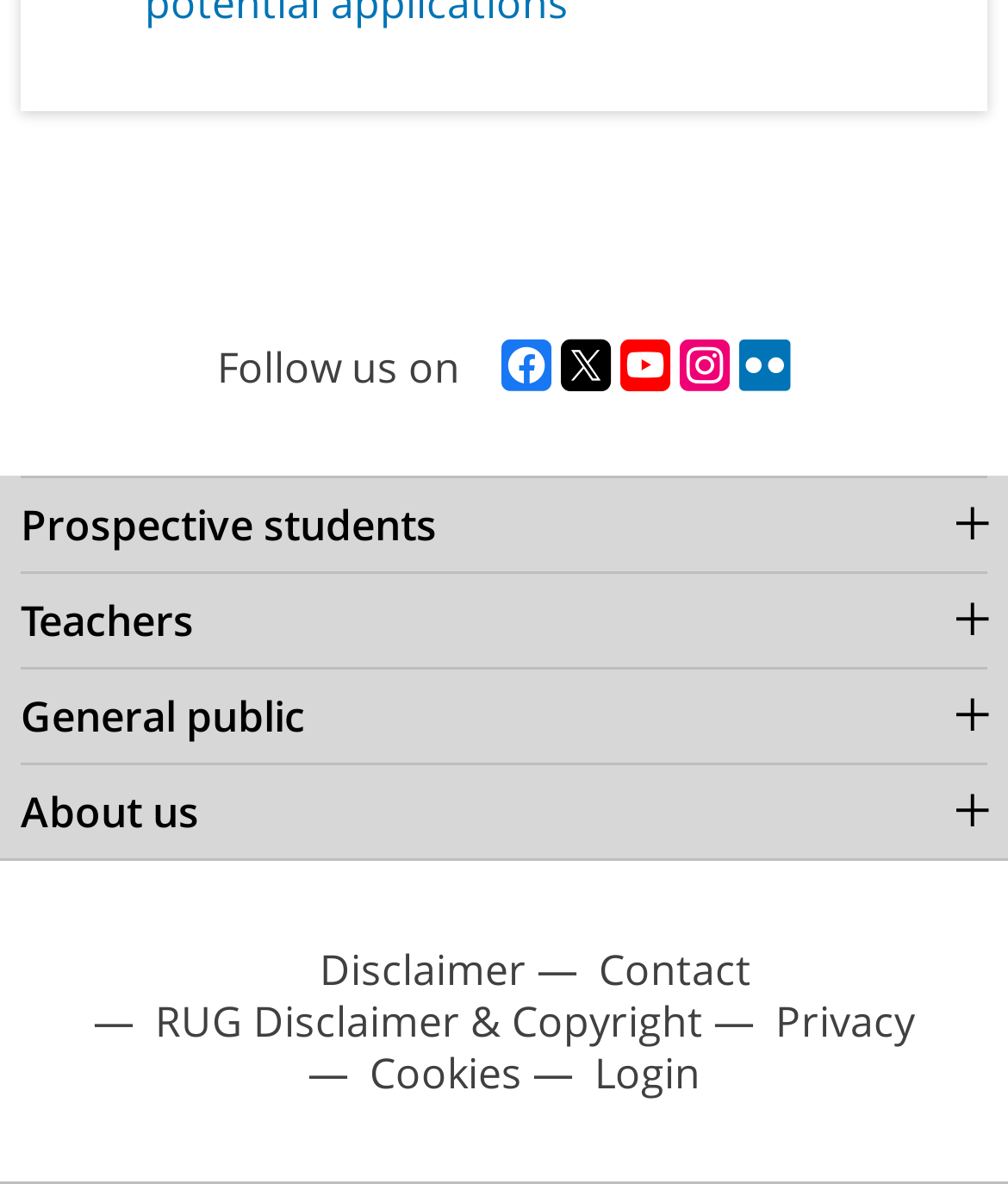What is the last link in the footer section?
Refer to the screenshot and deliver a thorough answer to the question presented.

I looked at the footer section of the webpage and found that the last link is '— Cookies', which is located at the bottom right corner of the webpage.